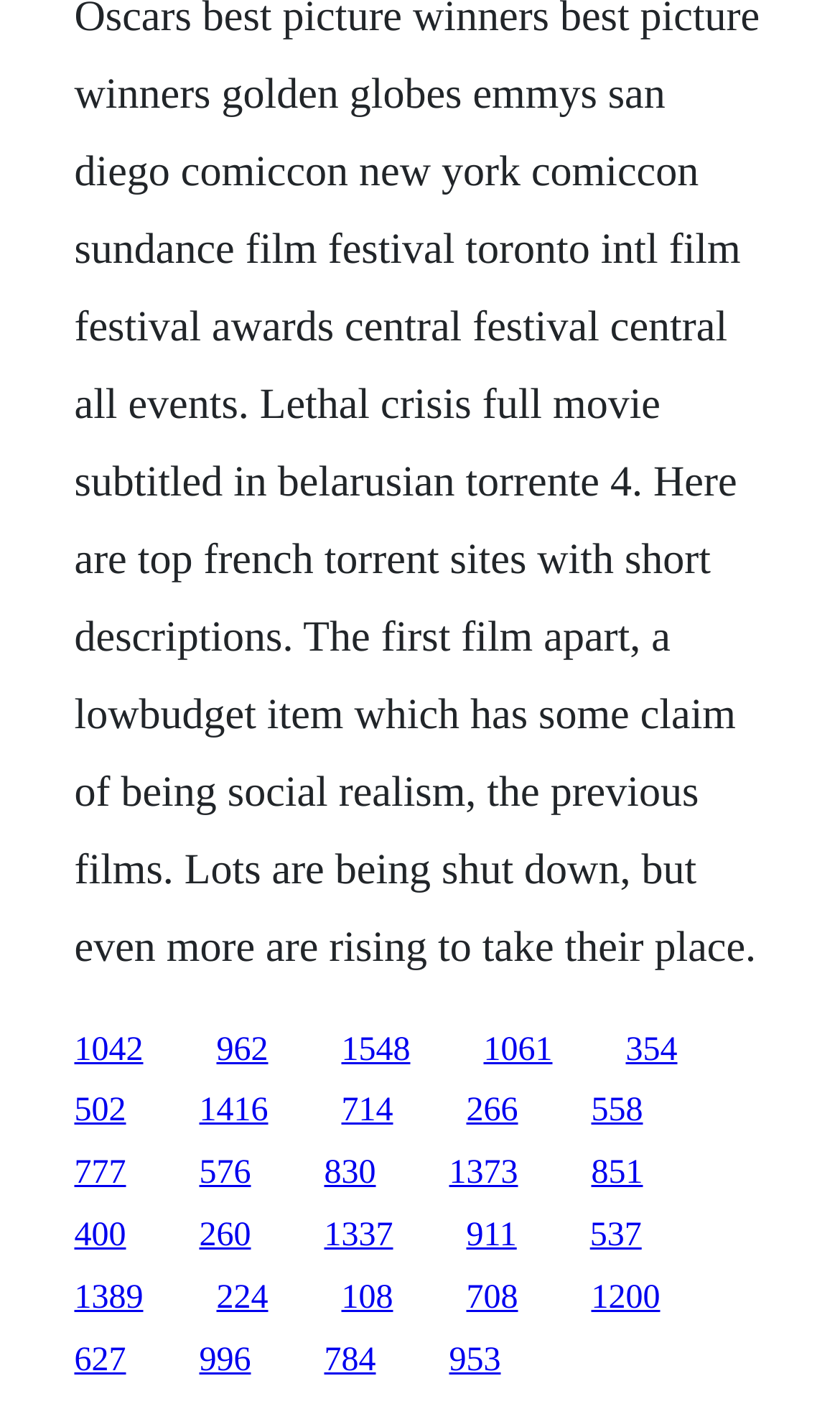Find the bounding box coordinates of the clickable element required to execute the following instruction: "visit the third link". Provide the coordinates as four float numbers between 0 and 1, i.e., [left, top, right, bottom].

[0.406, 0.732, 0.488, 0.758]